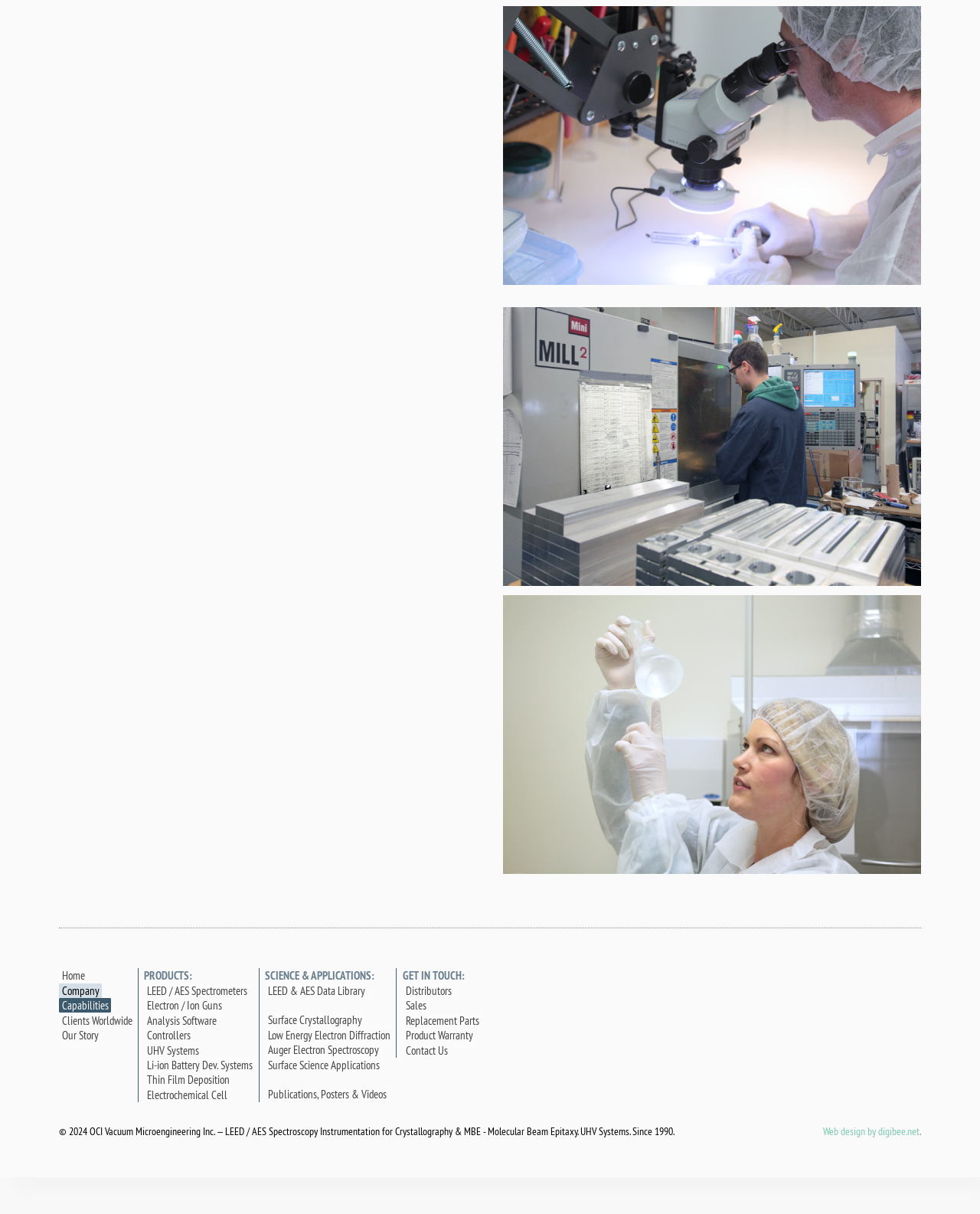Using the description "Lightweight Travel Luggage", locate and provide the bounding box of the UI element.

None